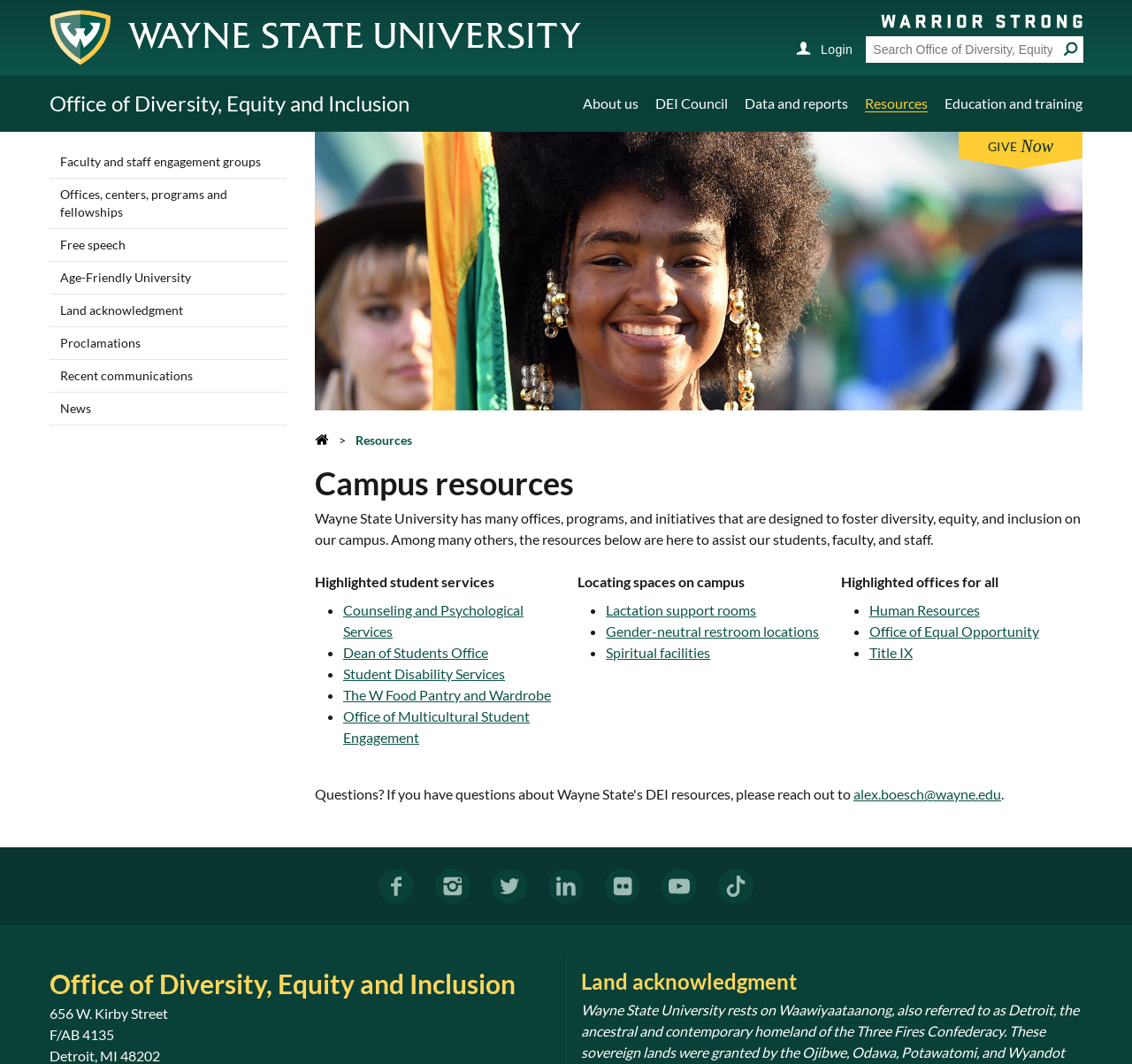Please locate the bounding box coordinates for the element that should be clicked to achieve the following instruction: "Search Office of Diversity, Equity and Inclusion". Ensure the coordinates are given as four float numbers between 0 and 1, i.e., [left, top, right, bottom].

[0.765, 0.034, 0.957, 0.059]